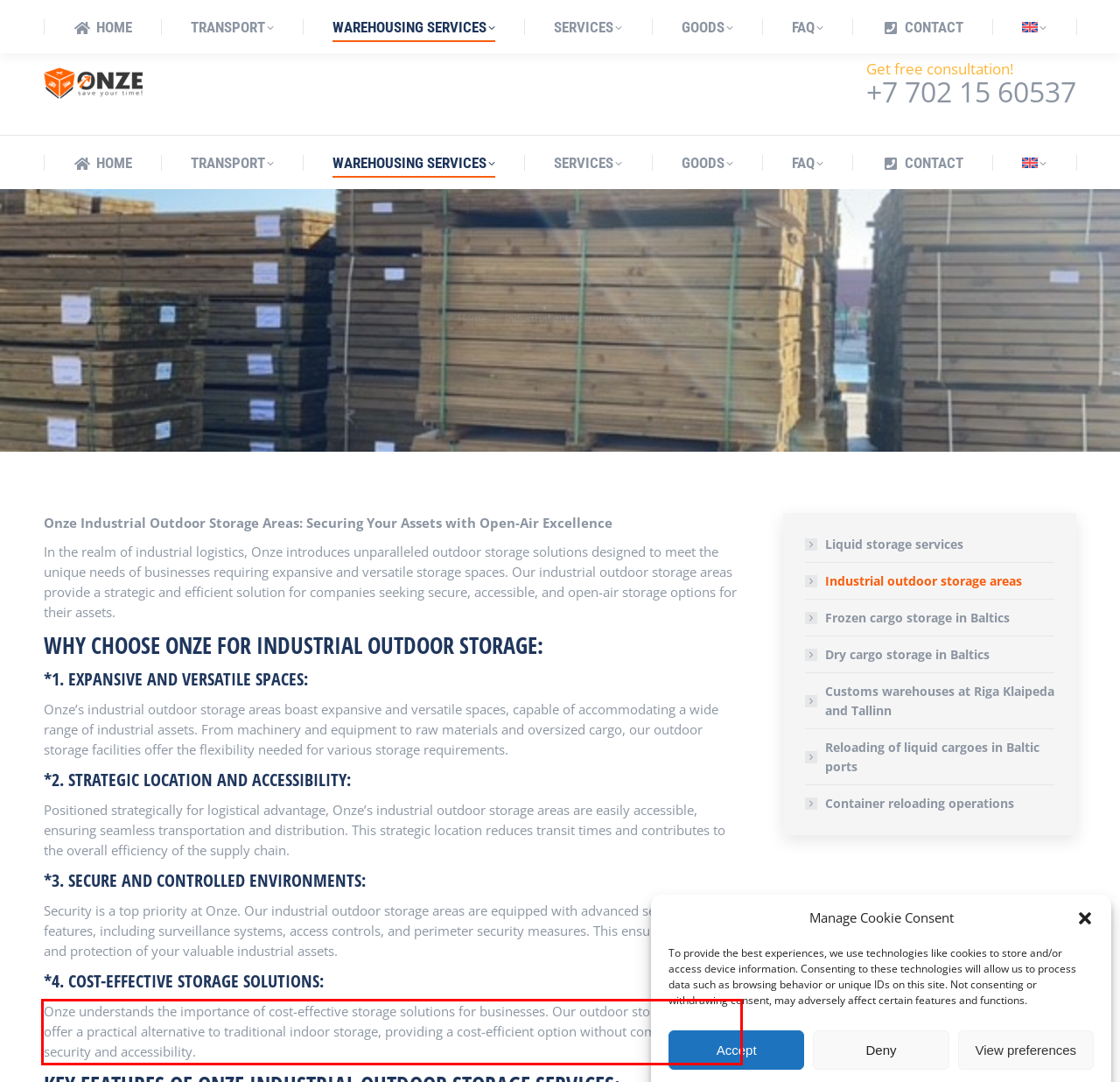Look at the screenshot of the webpage, locate the red rectangle bounding box, and generate the text content that it contains.

Onze understands the importance of cost-effective storage solutions for businesses. Our outdoor storage areas offer a practical alternative to traditional indoor storage, providing a cost-efficient option without compromising on security and accessibility.